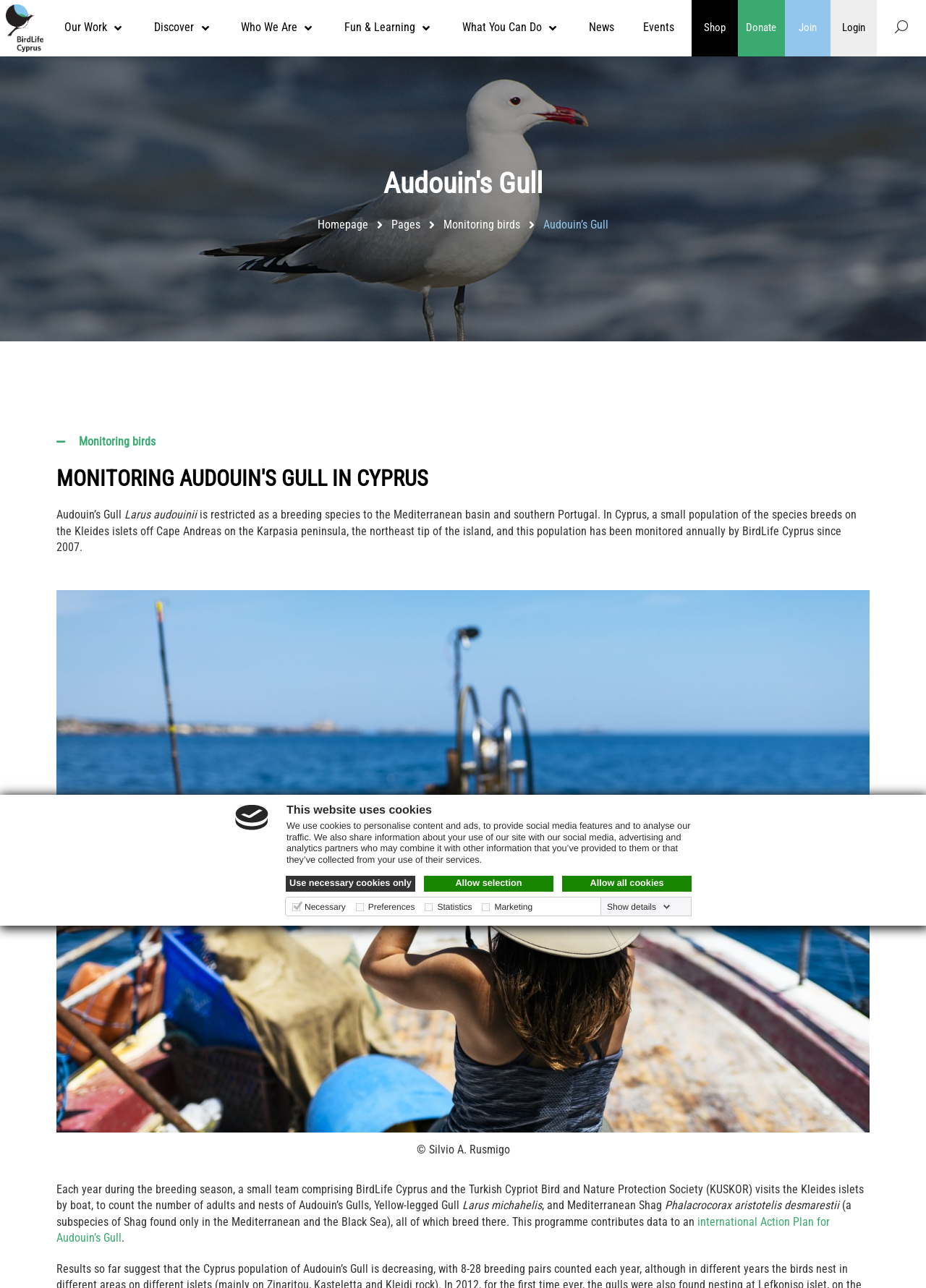Determine the bounding box coordinates of the clickable element necessary to fulfill the instruction: "Click the 'Use necessary cookies only' link". Provide the coordinates as four float numbers within the 0 to 1 range, i.e., [left, top, right, bottom].

[0.309, 0.68, 0.448, 0.693]